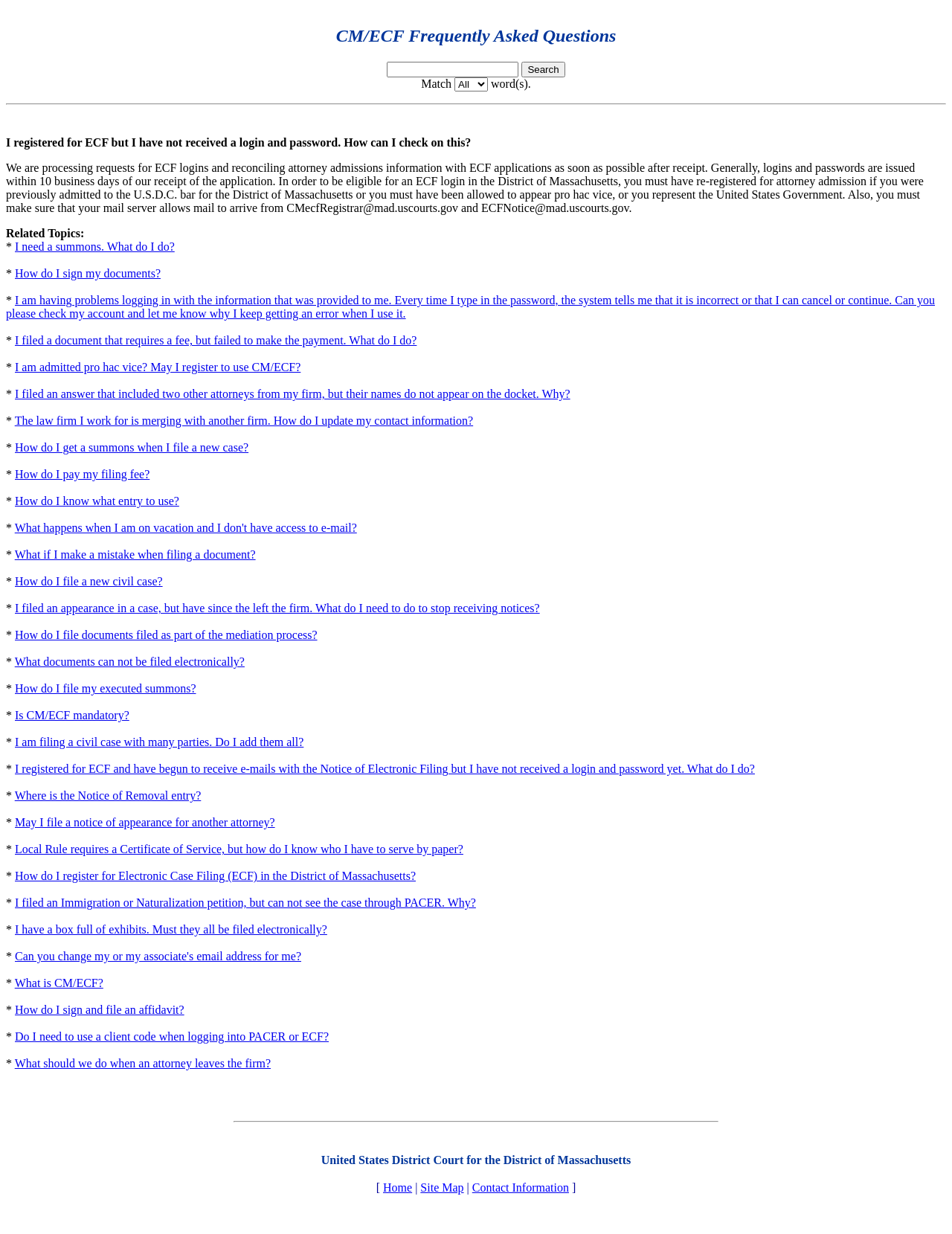Find and specify the bounding box coordinates that correspond to the clickable region for the instruction: "View related topics".

[0.006, 0.184, 0.089, 0.194]